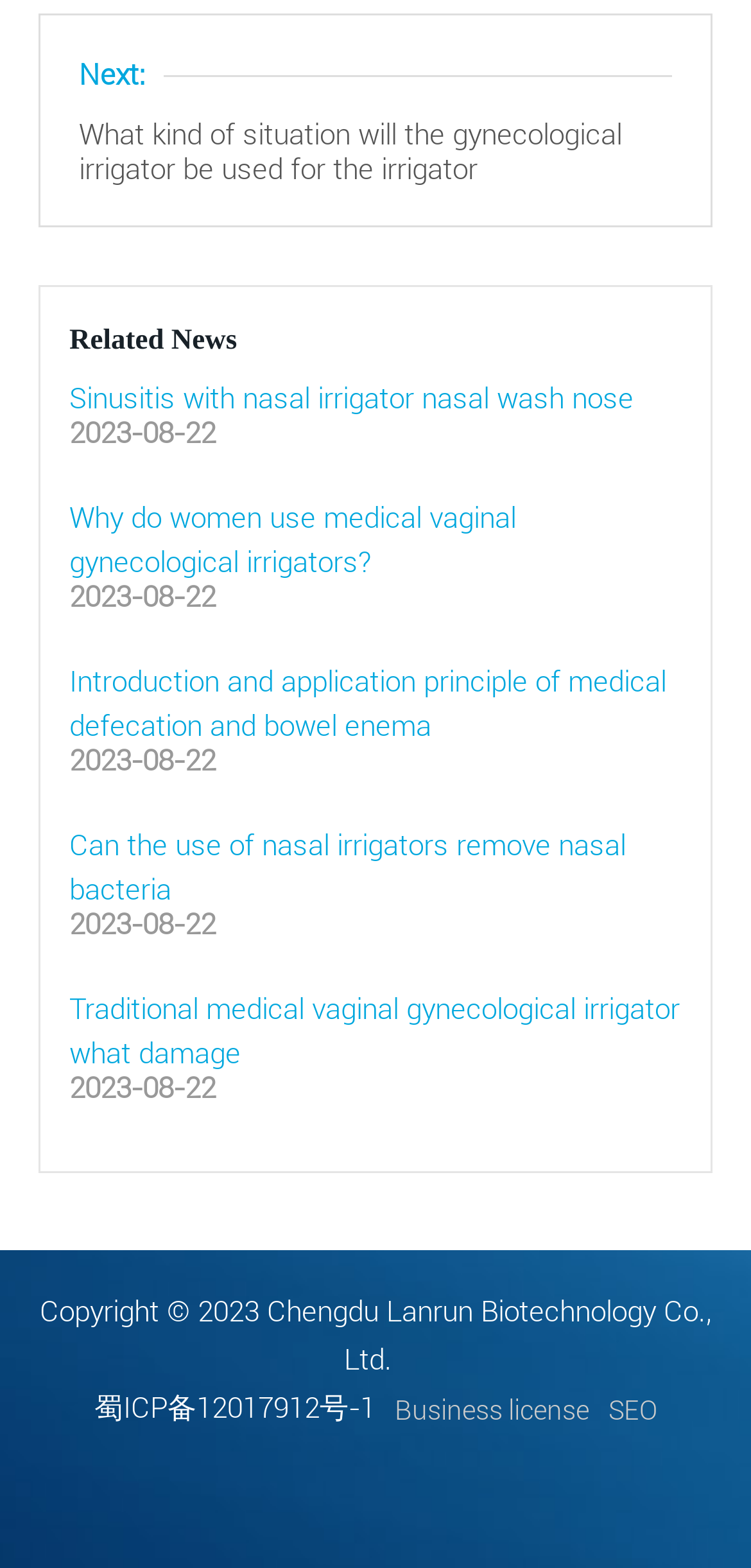With reference to the screenshot, provide a detailed response to the question below:
What is the topic of the first link?

The first link on the webpage has the text 'What kind of situation will the gynecological irrigator be used for the irrigator', so the topic of the first link is related to gynecological irrigators.